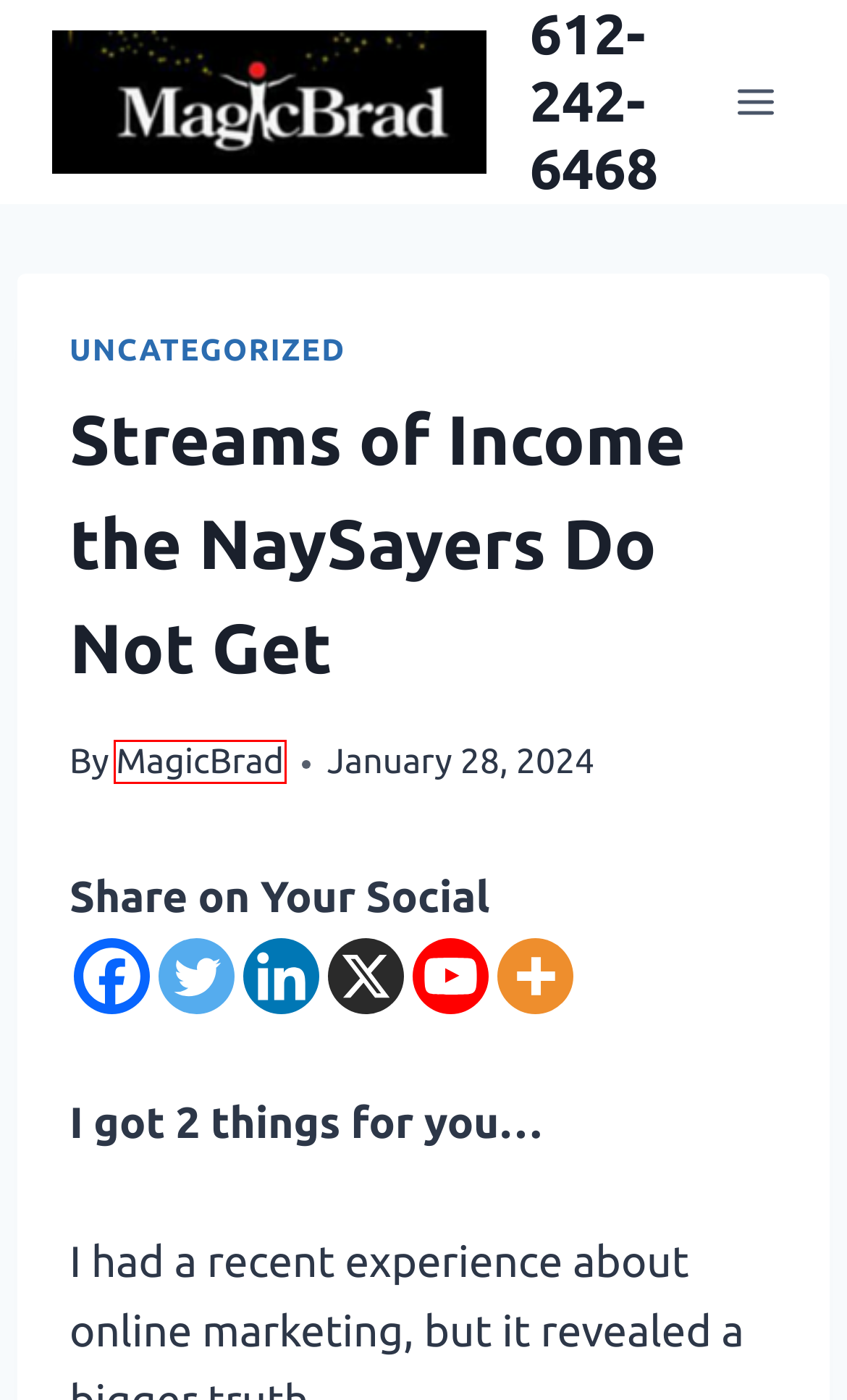Examine the screenshot of the webpage, noting the red bounding box around a UI element. Pick the webpage description that best matches the new page after the element in the red bounding box is clicked. Here are the candidates:
A. Microsoft Prometheus: Revolutionizing AI Development and Deployment ChatGPT | 612-242-6468
B. The Importance of Trustworthy Financial Advisors in Selecting Insurance Products | 612-242-6468
C. MagicBrad | 612-242-6468
D. Why is FREE bad for your Bank Account? | 612-242-6468
E. The Shadow Cast by Sunshine: Homelessness in Los Angeles | 612-242-6468
F. Which industries use Direct Mail Postcards for their business? | 612-242-6468
G. The Power of Authenticity: Why Consumers Trust Profiles with Genuine Photos | 612-242-6468
H. Start Here | 612-242-6468

C